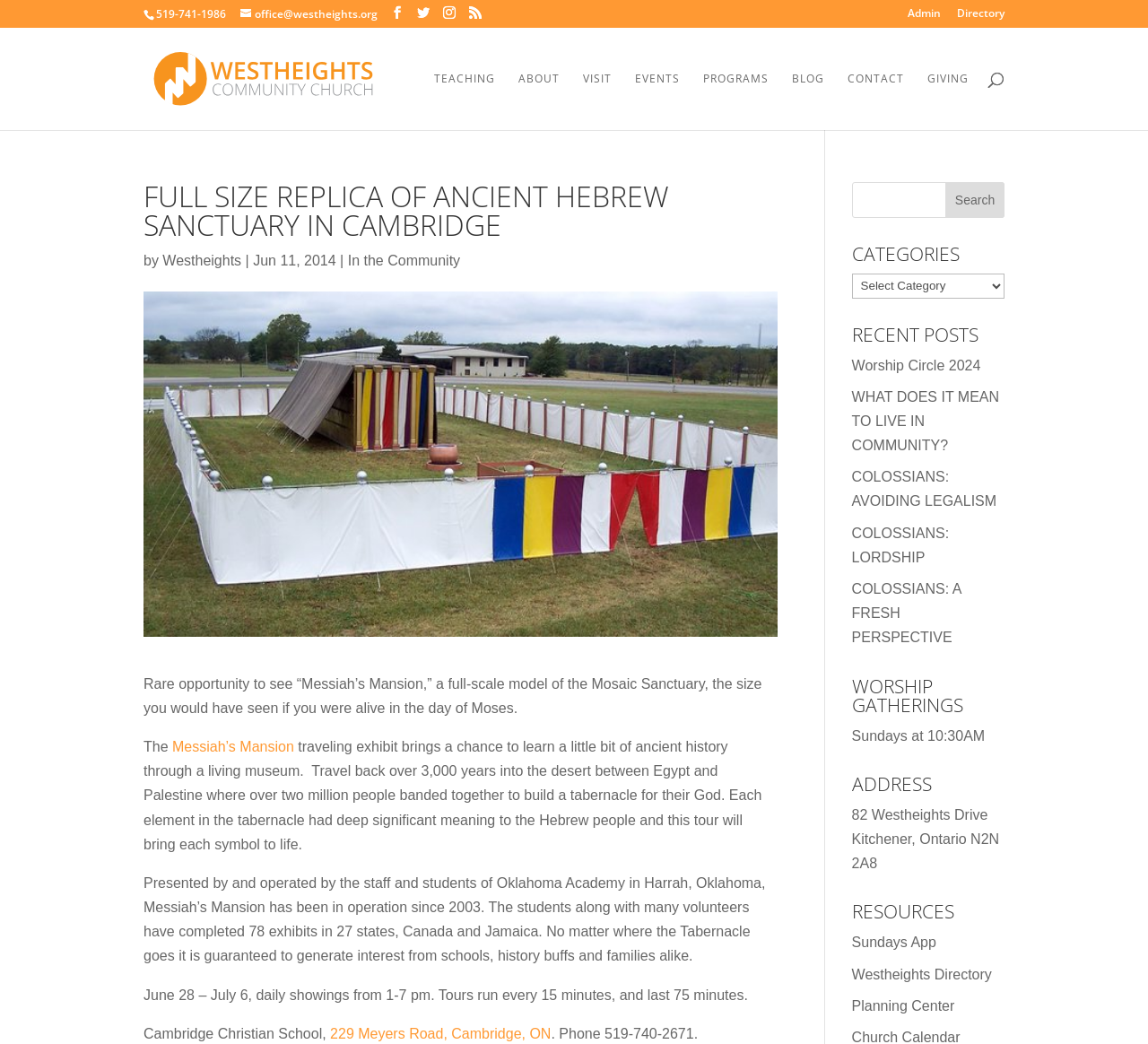Locate the UI element described by 229 Meyers Road, Cambridge, ON in the provided webpage screenshot. Return the bounding box coordinates in the format (top-left x, top-left y, bottom-right x, bottom-right y), ensuring all values are between 0 and 1.

[0.288, 0.983, 0.48, 0.997]